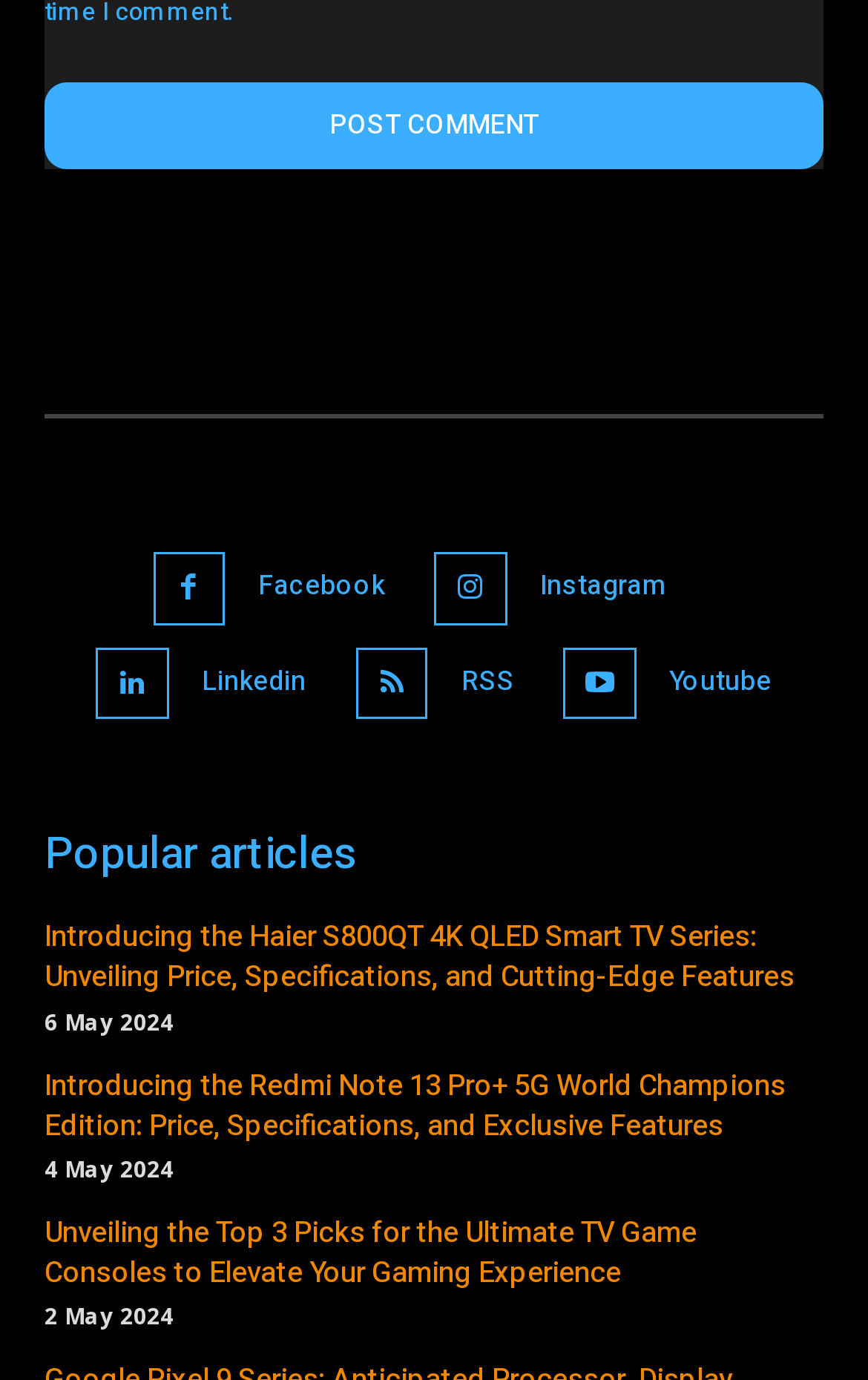With reference to the image, please provide a detailed answer to the following question: How many social media links are there?

I counted the number of social media links by looking at the links with icons and text, such as Facebook, Instagram, Linkedin, RSS, and Youtube.